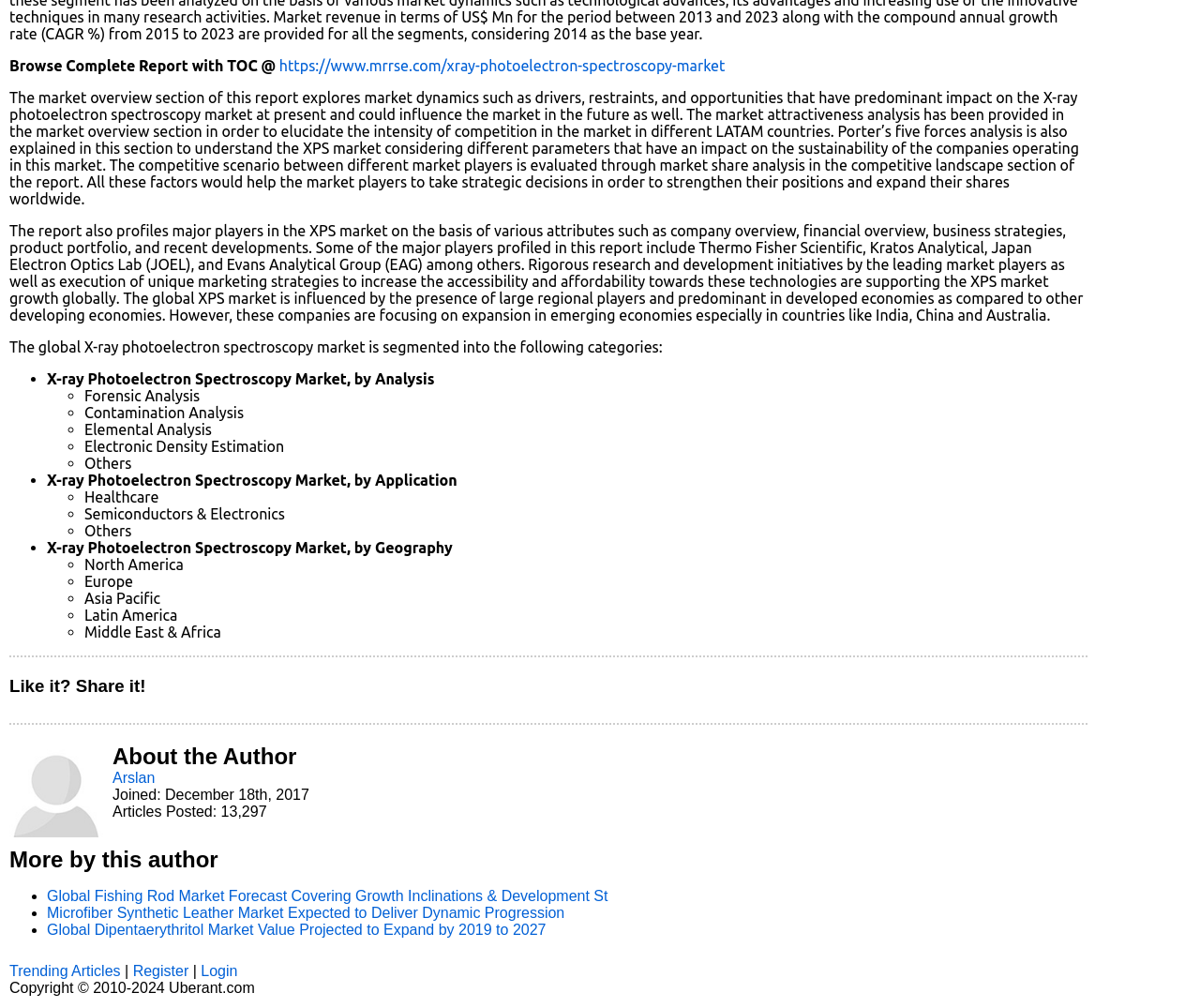Find the bounding box coordinates for the HTML element described as: "Trending Articles". The coordinates should consist of four float values between 0 and 1, i.e., [left, top, right, bottom].

[0.008, 0.955, 0.1, 0.971]